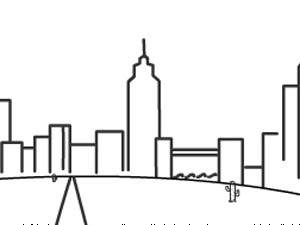What is the context of the surrounding text?
Can you provide a detailed and comprehensive answer to the question?

The narrative discusses various dining options in the city, such as Burritoville and Chipotle Grill, highlighting the vibrant culinary landscape available to those on the go.